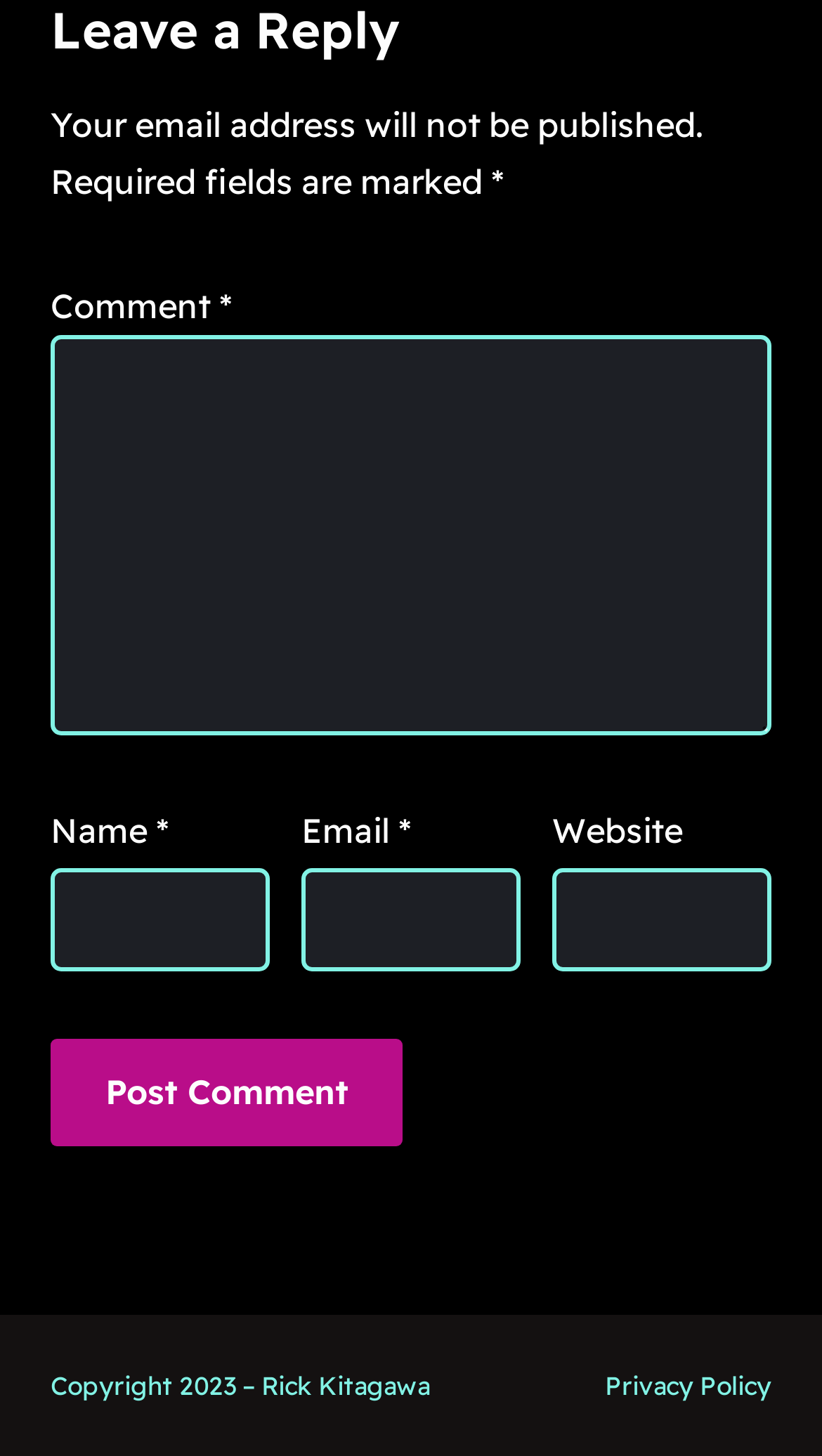Locate the bounding box of the UI element based on this description: "Privacy Policy". Provide four float numbers between 0 and 1 as [left, top, right, bottom].

[0.736, 0.938, 0.938, 0.966]